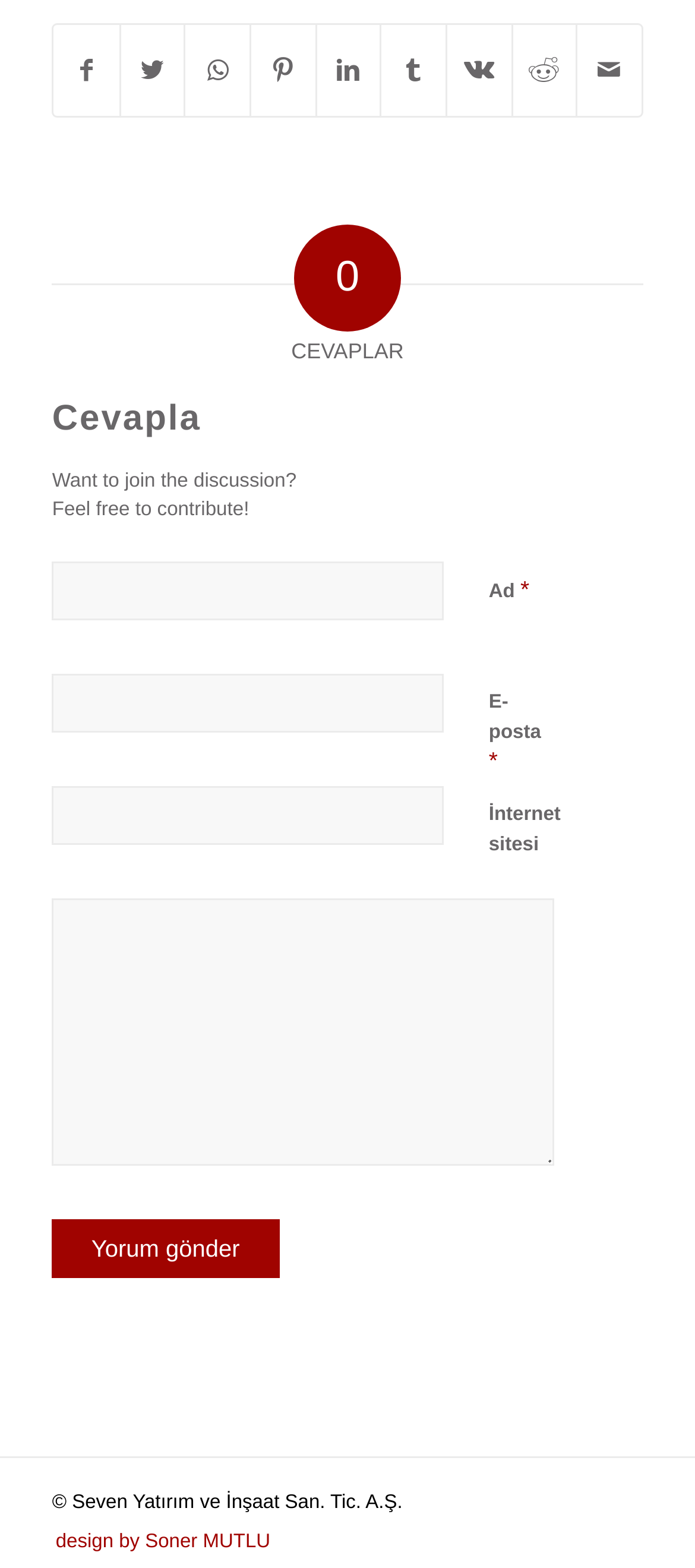Specify the bounding box coordinates of the region I need to click to perform the following instruction: "Submit your comment". The coordinates must be four float numbers in the range of 0 to 1, i.e., [left, top, right, bottom].

[0.075, 0.778, 0.401, 0.815]